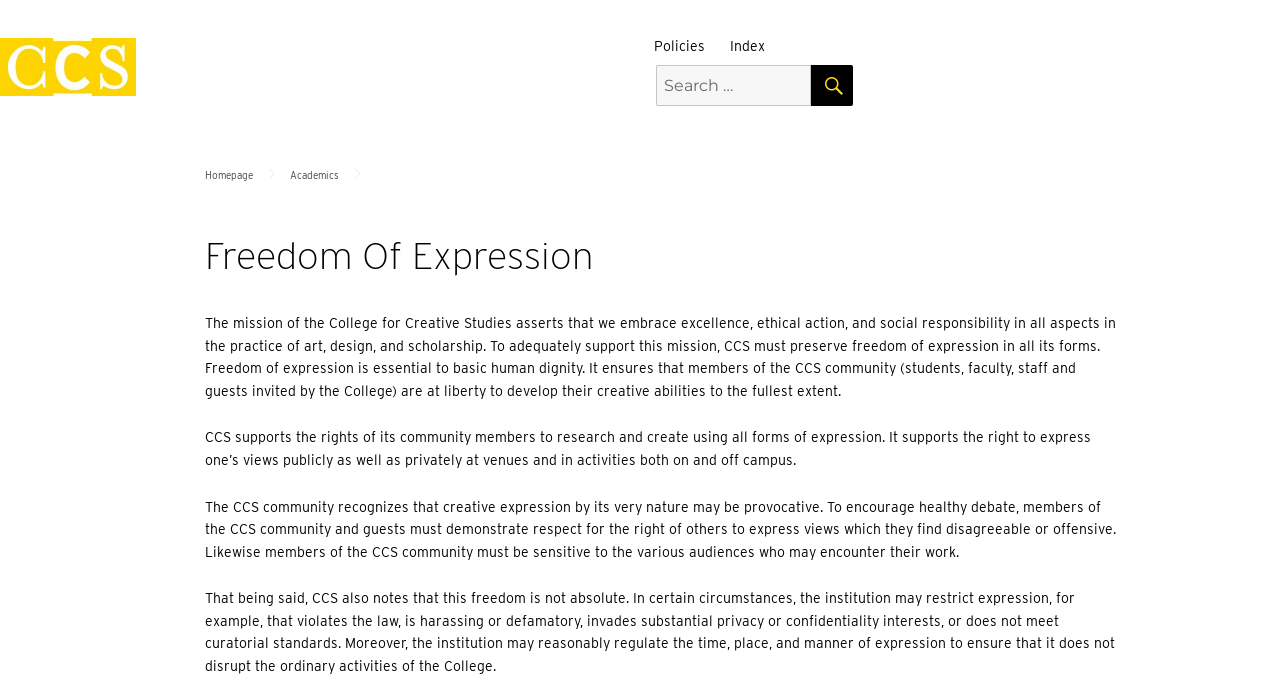Give a detailed explanation of the elements present on the webpage.

The webpage is about the "Freedom of Expression" policy at the College for Creative Studies. At the top, there are two links labeled "Policies" with a small image next to one of them. To the right of these links, there is a primary navigation menu with links to "Policies" and "Index". Below the navigation menu, there is a search bar with a search button and a label "Search for:".

Below the search bar, there are links to "Homepage" and "Academics" with a greater-than symbol in between. The main content of the page is a long paragraph about the importance of freedom of expression at the college, followed by three more paragraphs that elaborate on the college's stance on creative expression, respect for others' views, and the limitations of this freedom.

The main content is divided into sections with headings, including "Freedom Of Expression" and several paragraphs of text that describe the college's mission and policies regarding freedom of expression. The text is organized in a clear and readable format, with each paragraph separated from the others.